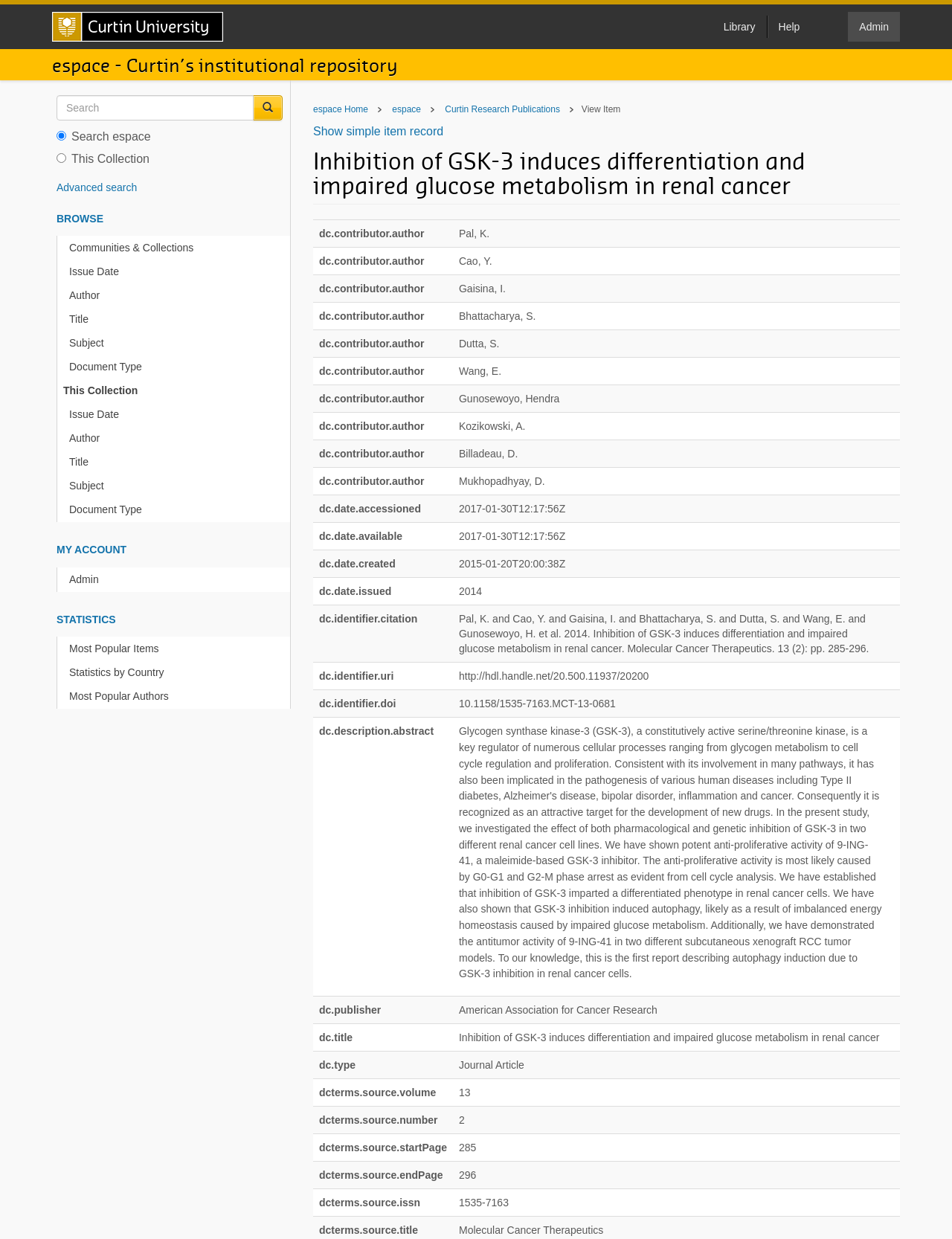Given the content of the image, can you provide a detailed answer to the question?
What is the title of the article?

I found the title of the article in the heading element, which is 'Inhibition of GSK-3 induces differentiation and impaired glucose metabolism in renal cancer'.